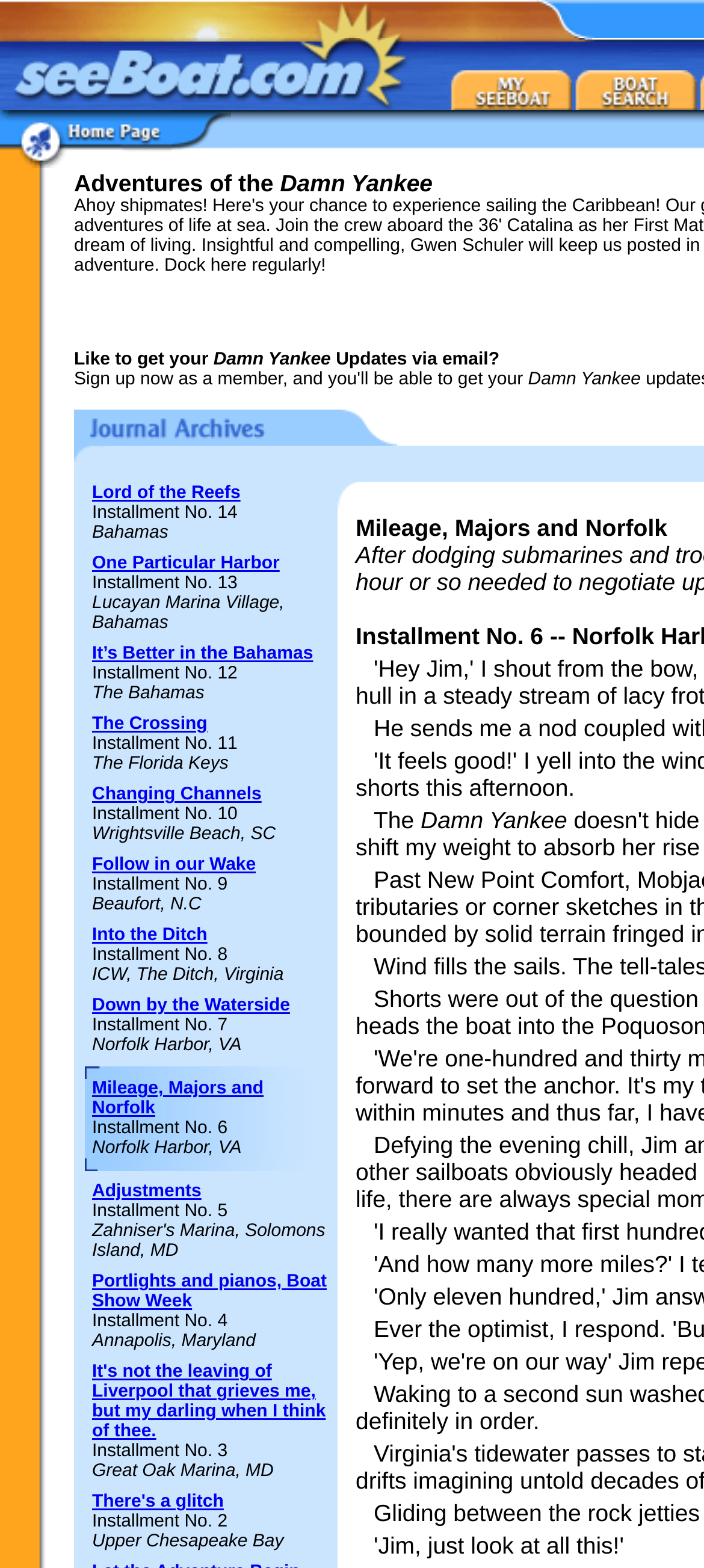Given the description "Follow in our Wake", determine the bounding box of the corresponding UI element.

[0.131, 0.545, 0.363, 0.558]